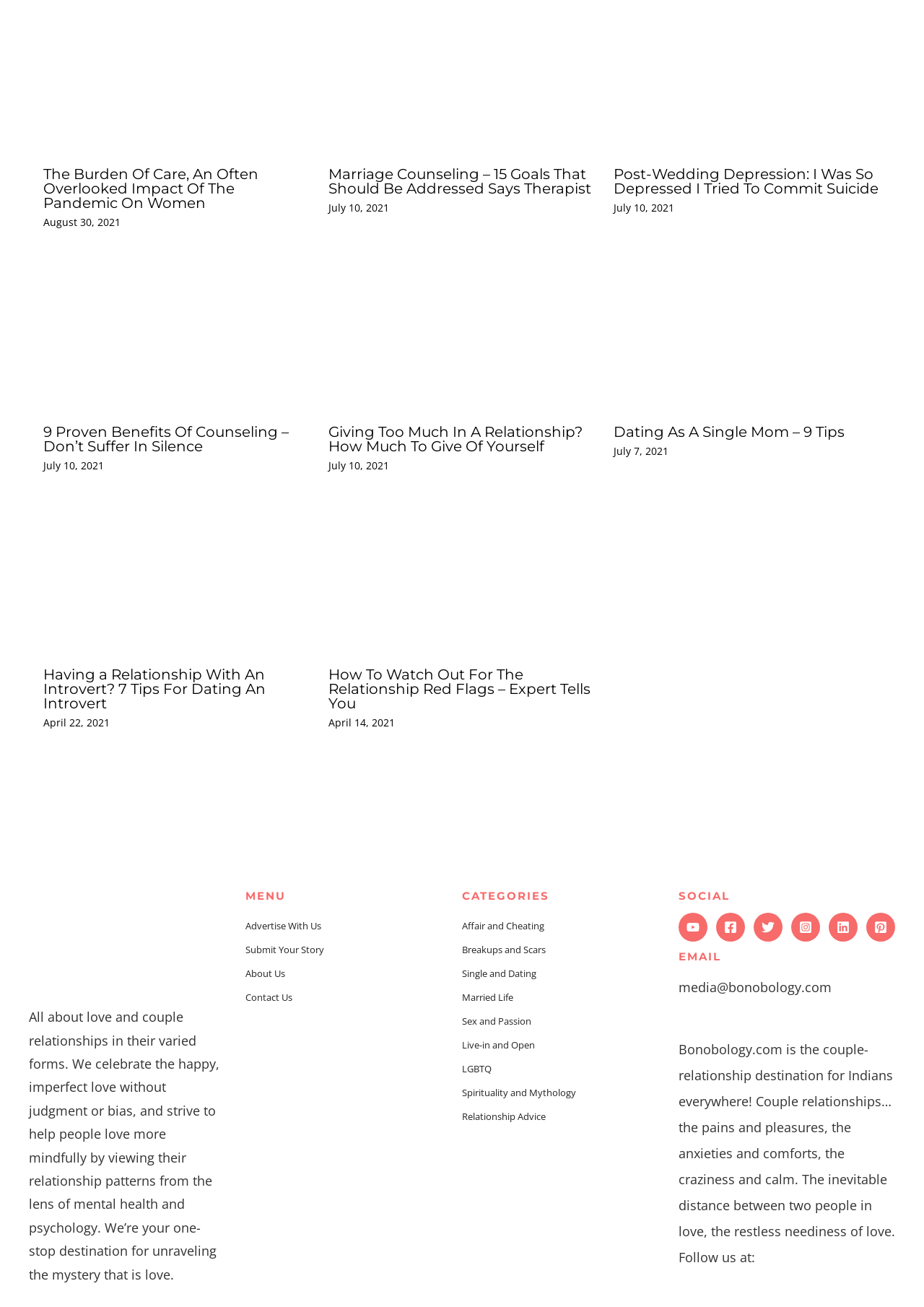Find the bounding box coordinates of the clickable area that will achieve the following instruction: "learn about dating as a single mom".

[0.664, 0.325, 0.953, 0.336]